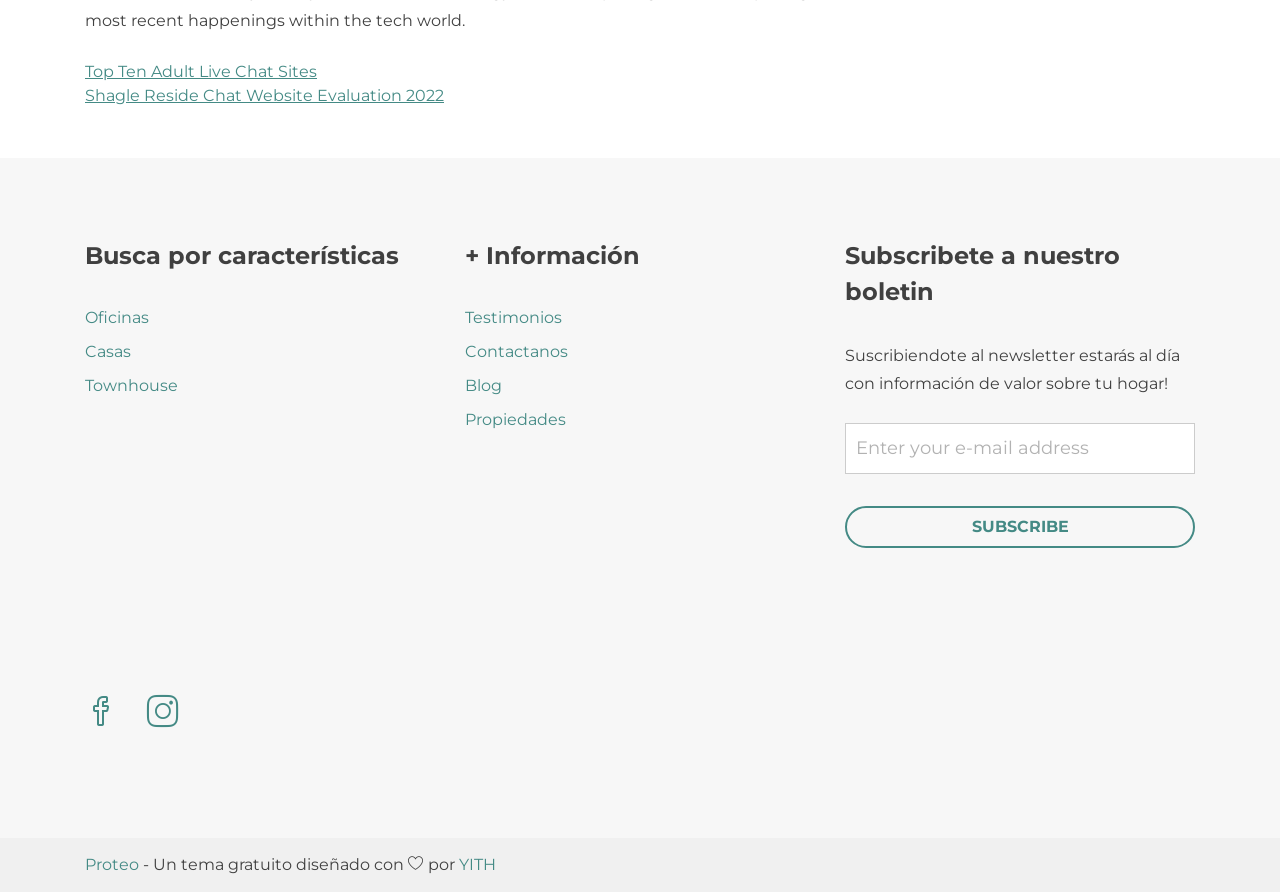Can you specify the bounding box coordinates of the area that needs to be clicked to fulfill the following instruction: "Click on Top Ten Adult Live Chat Sites"?

[0.066, 0.069, 0.248, 0.09]